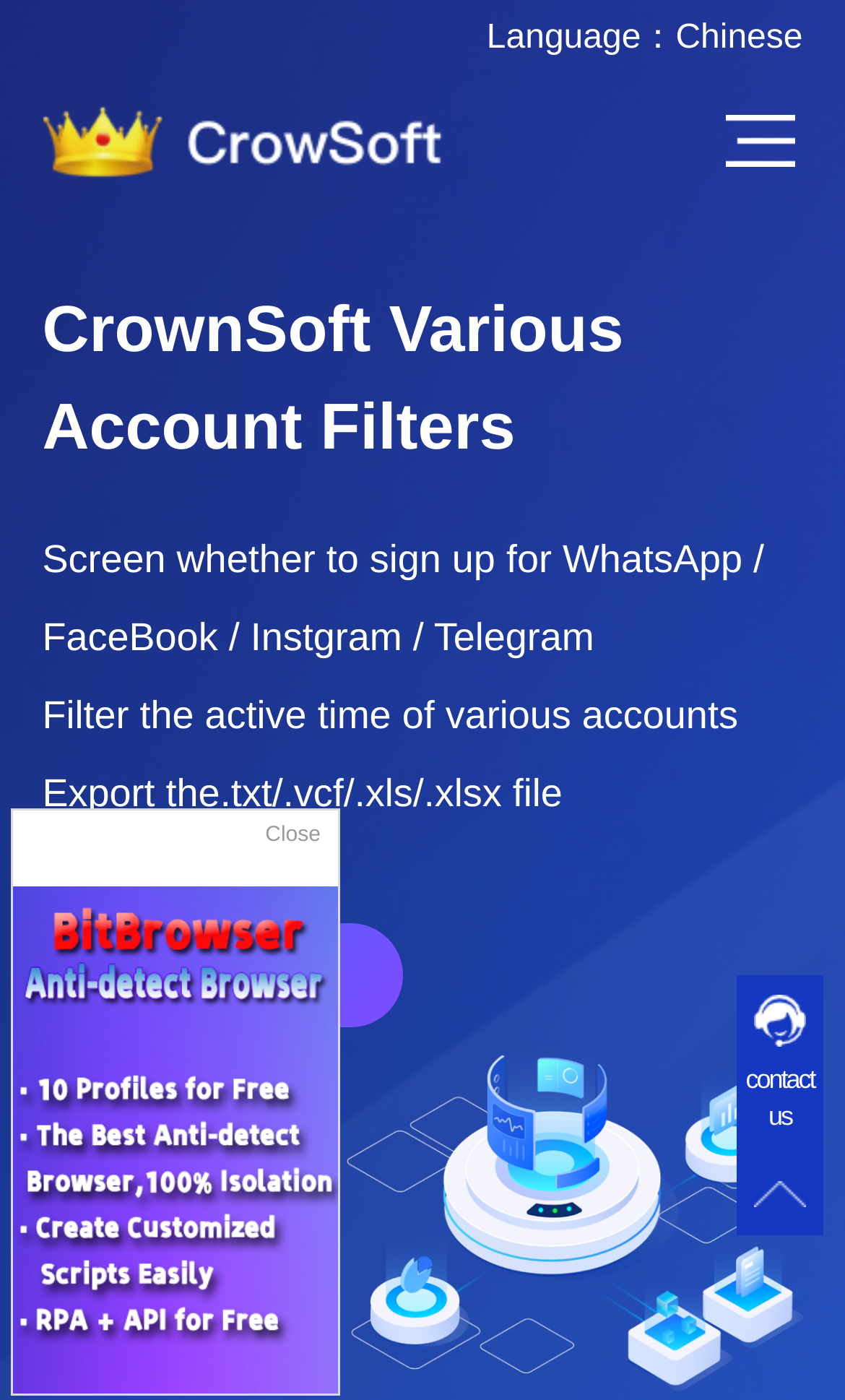Please answer the following question using a single word or phrase: 
What is the name of the company behind this tool?

CrownSoft